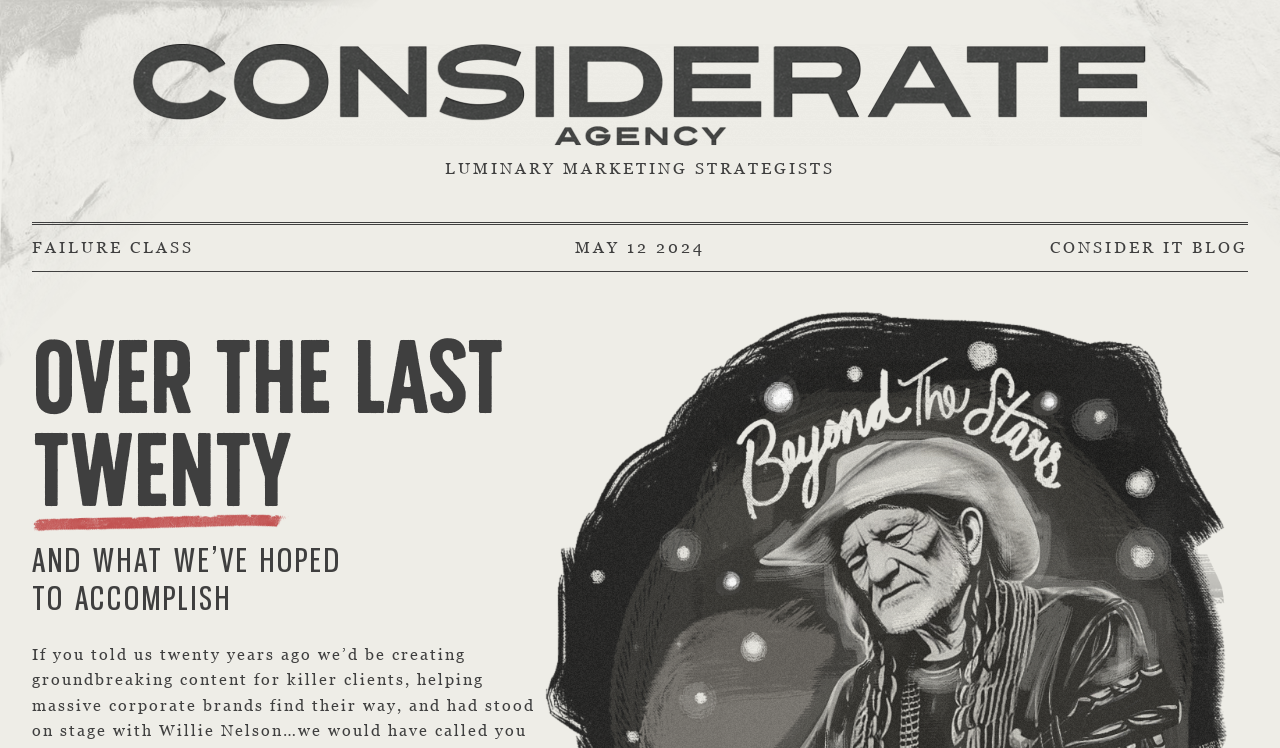Please reply to the following question with a single word or a short phrase:
How many links are there on the webpage?

3